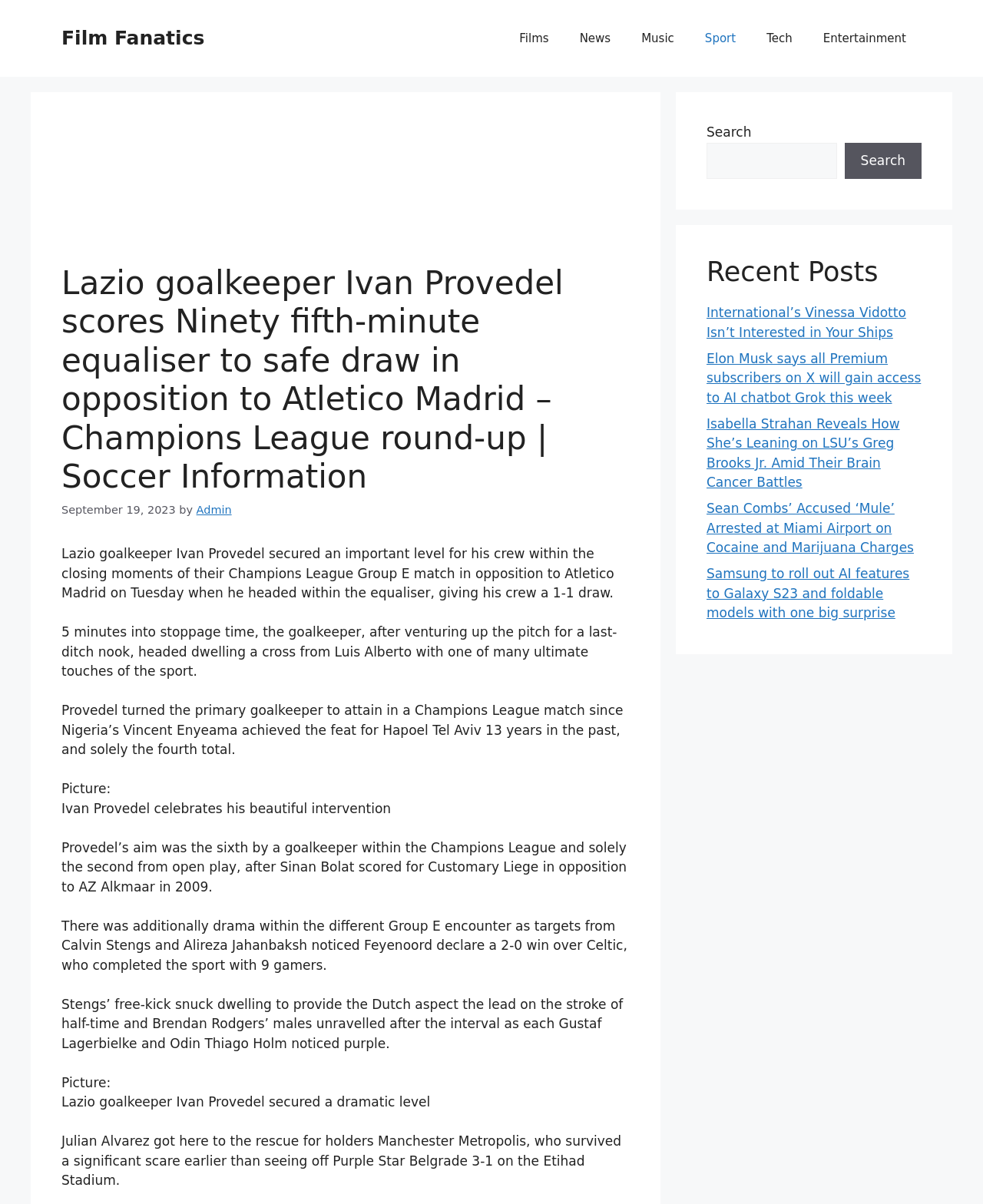Find and specify the bounding box coordinates that correspond to the clickable region for the instruction: "Email Us".

None